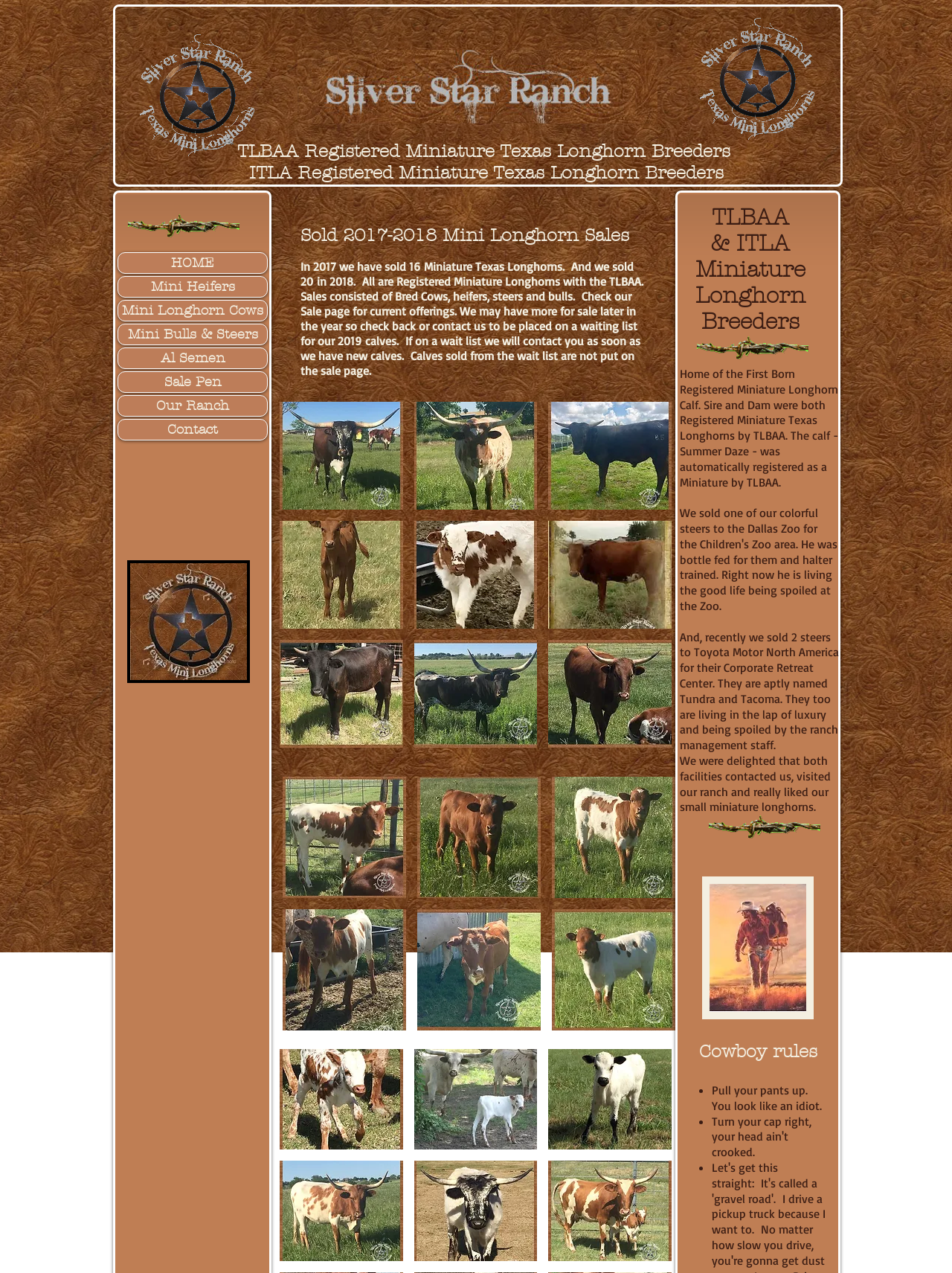Locate the bounding box coordinates of the segment that needs to be clicked to meet this instruction: "Contact the ranch".

[0.124, 0.33, 0.28, 0.345]